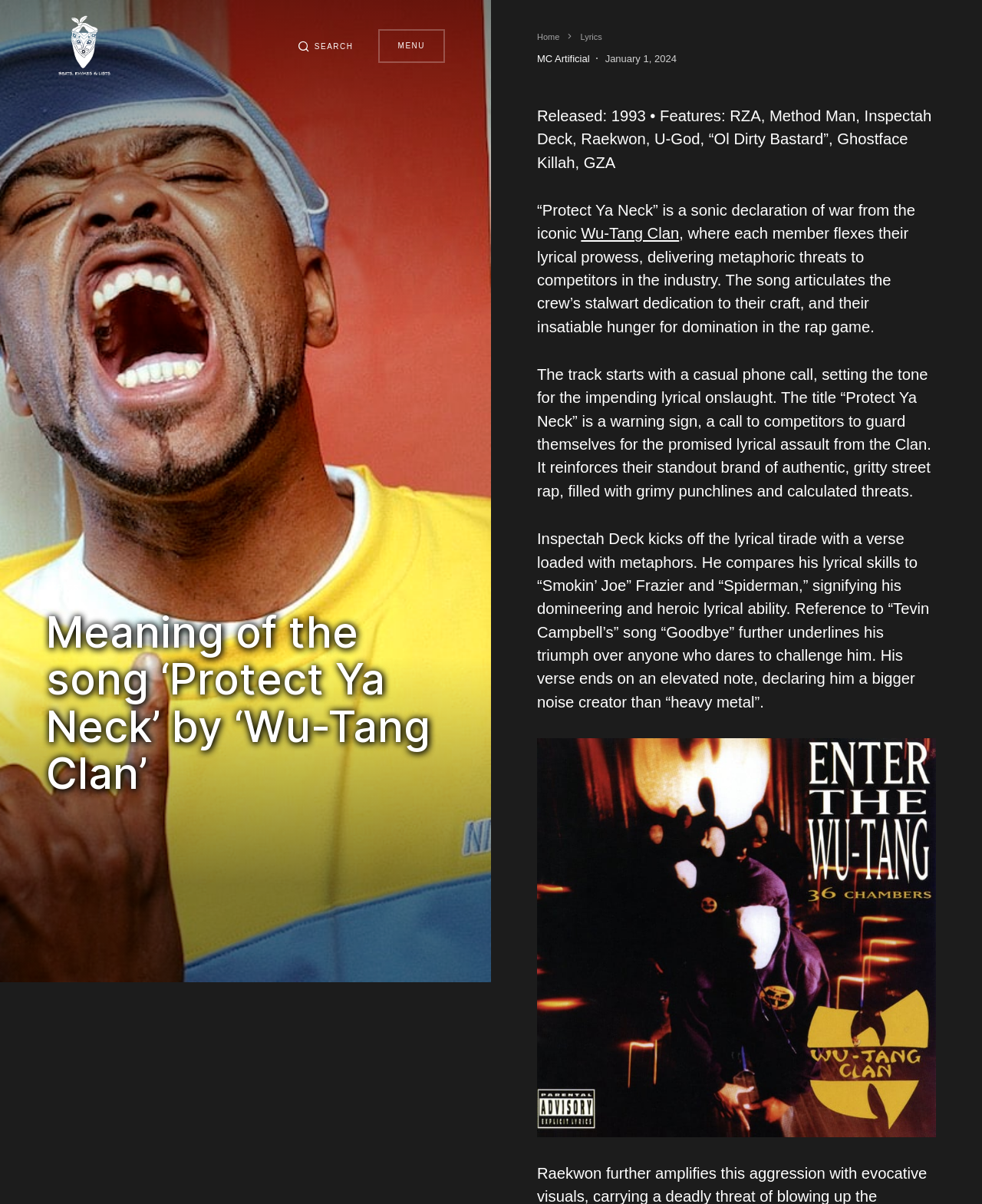What is the name of the website? Analyze the screenshot and reply with just one word or a short phrase.

Beats, Rhymes and Lists